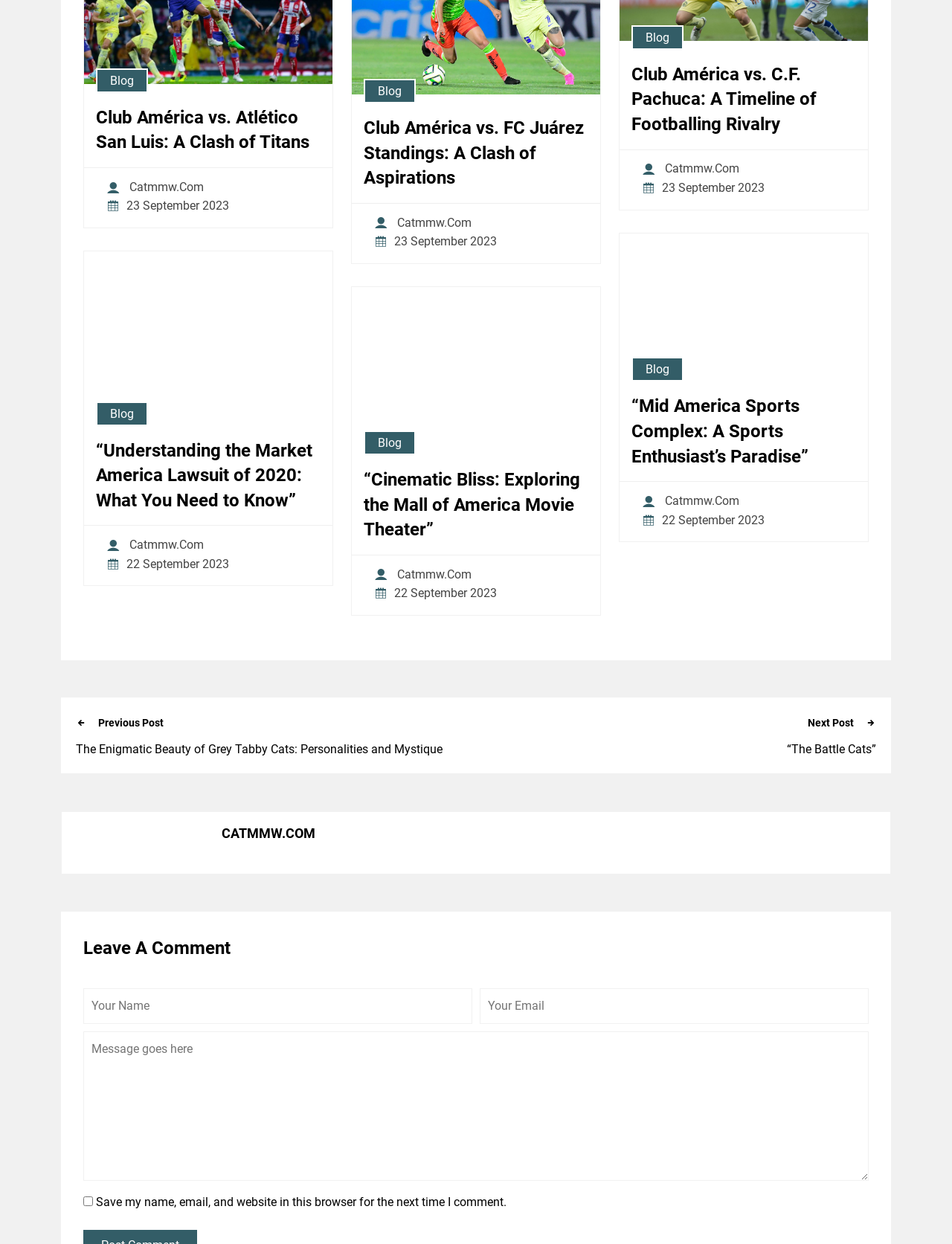Please mark the bounding box coordinates of the area that should be clicked to carry out the instruction: "Click on the 'Blog' link".

[0.101, 0.055, 0.155, 0.075]